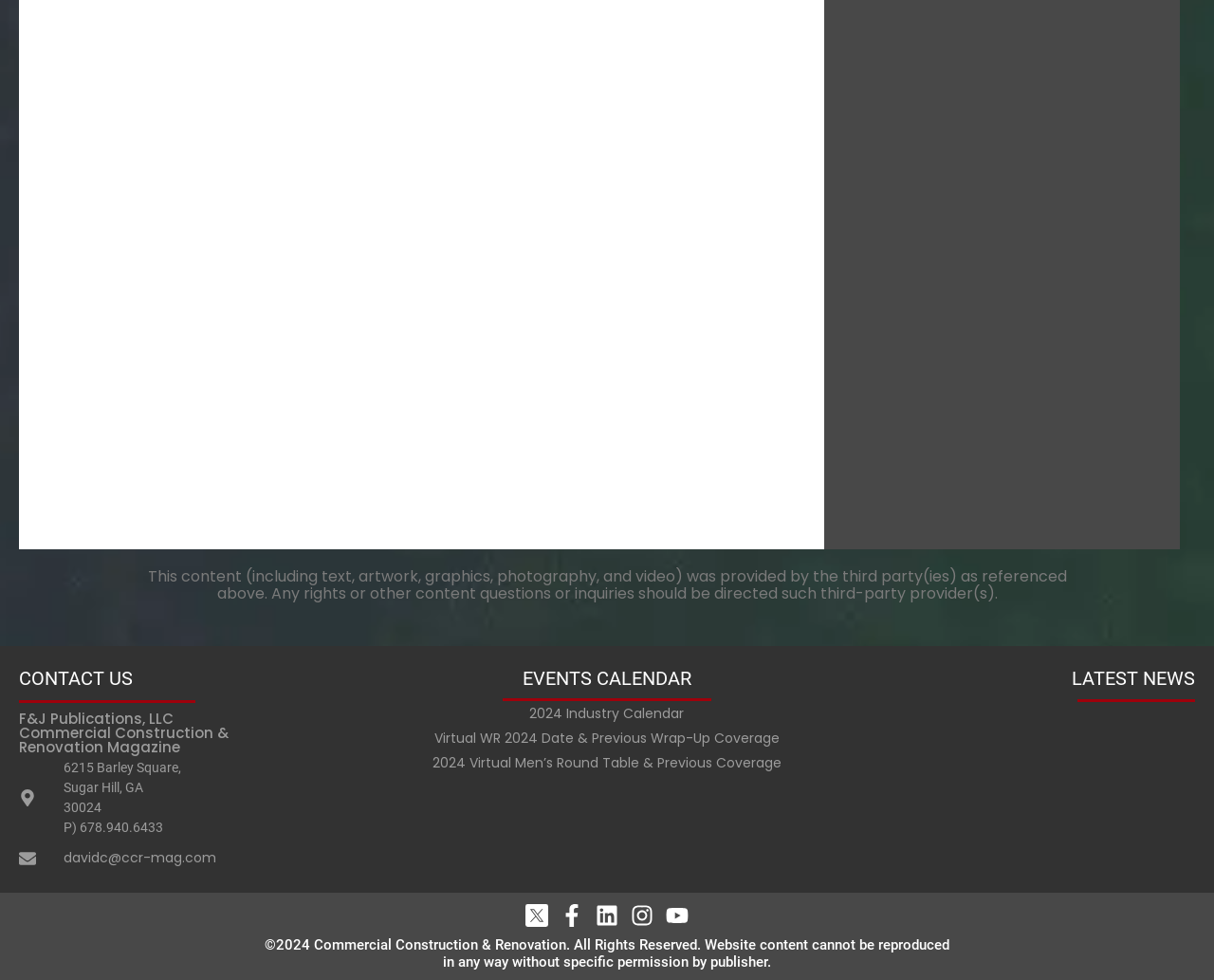Please provide a short answer using a single word or phrase for the question:
How many social media links are there?

5